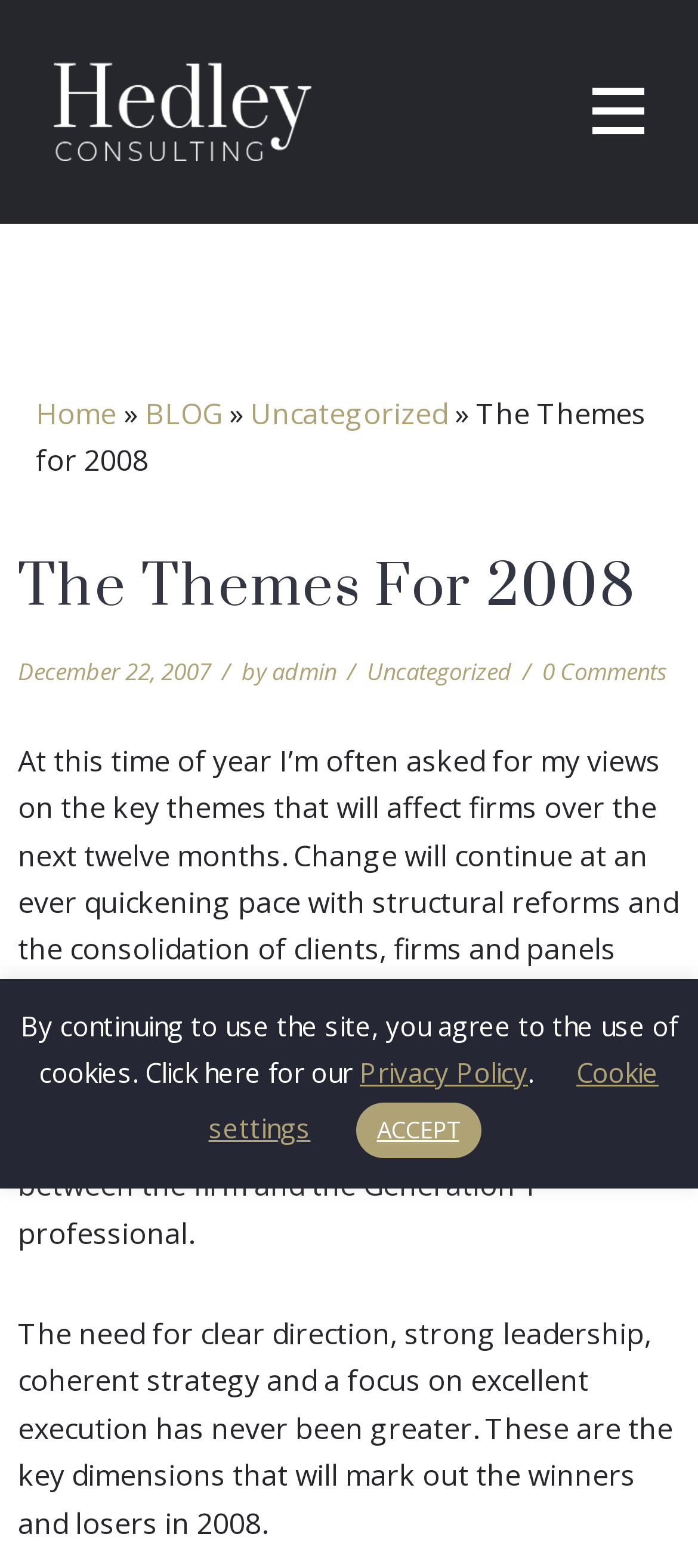Pinpoint the bounding box coordinates of the area that must be clicked to complete this instruction: "go to home page".

[0.051, 0.251, 0.167, 0.276]